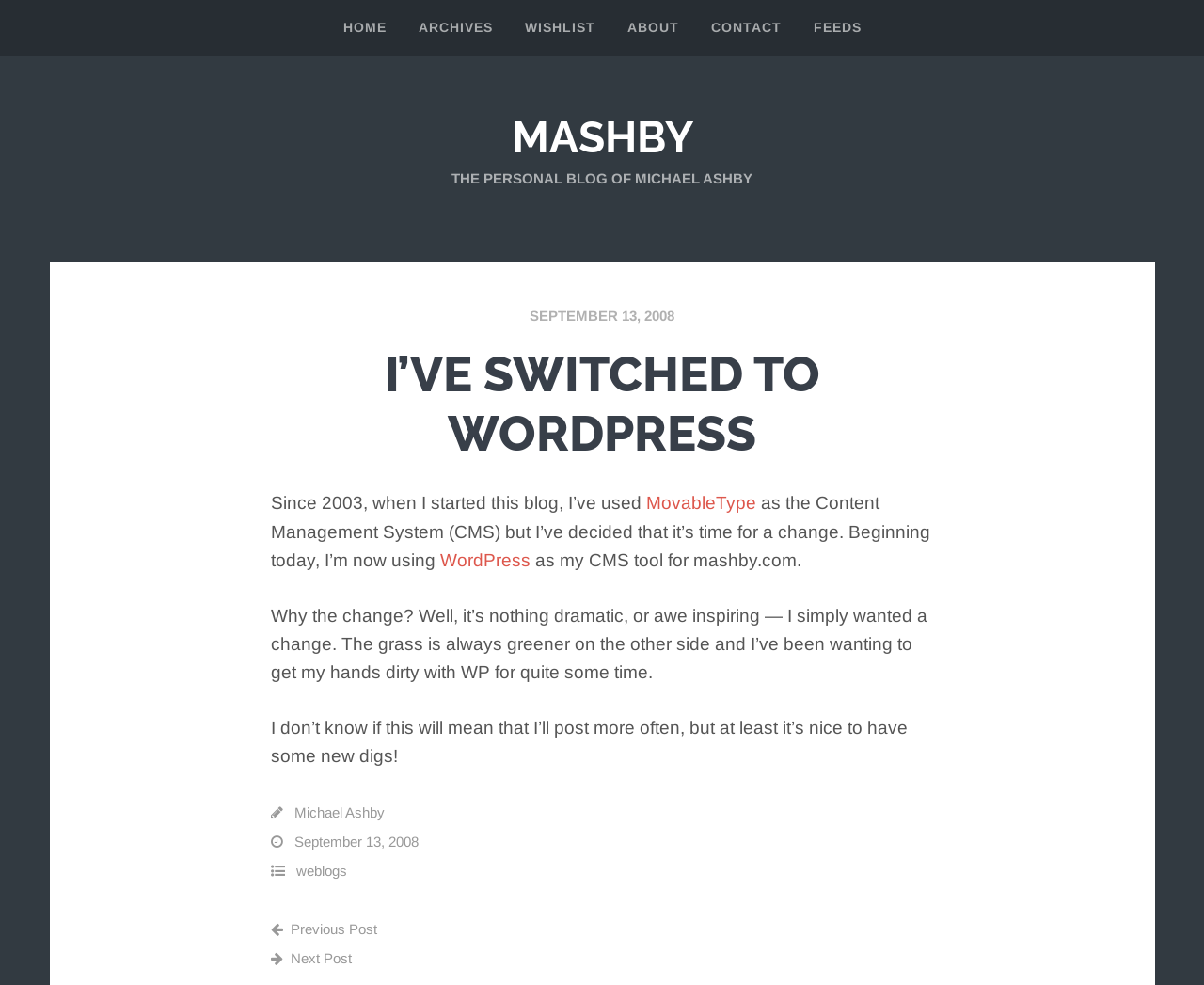Identify the bounding box coordinates of the region that should be clicked to execute the following instruction: "visit previous post".

[0.225, 0.935, 0.313, 0.951]